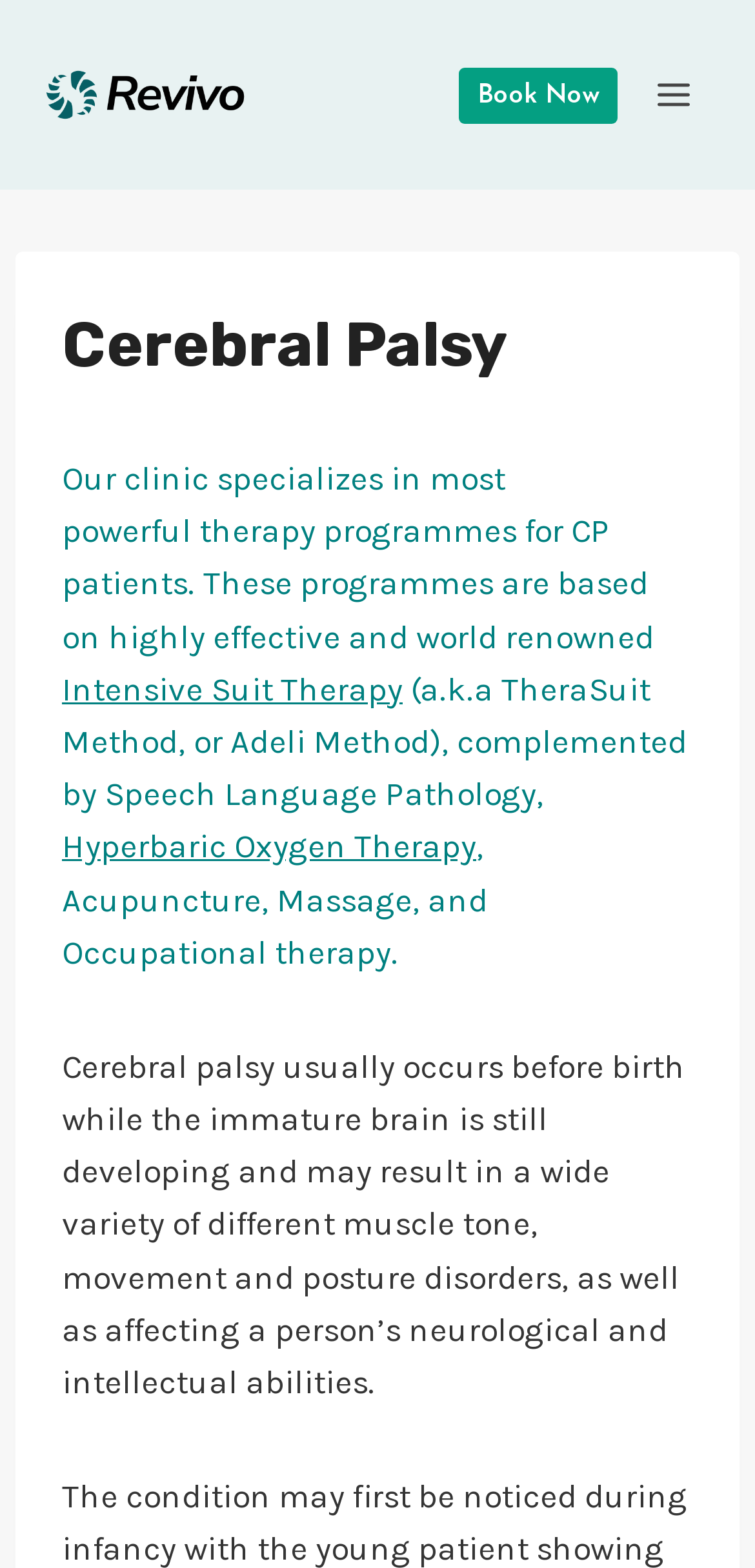What is one of the therapy programmes offered at Revivo?
Using the image, answer in one word or phrase.

Intensive Suit Therapy